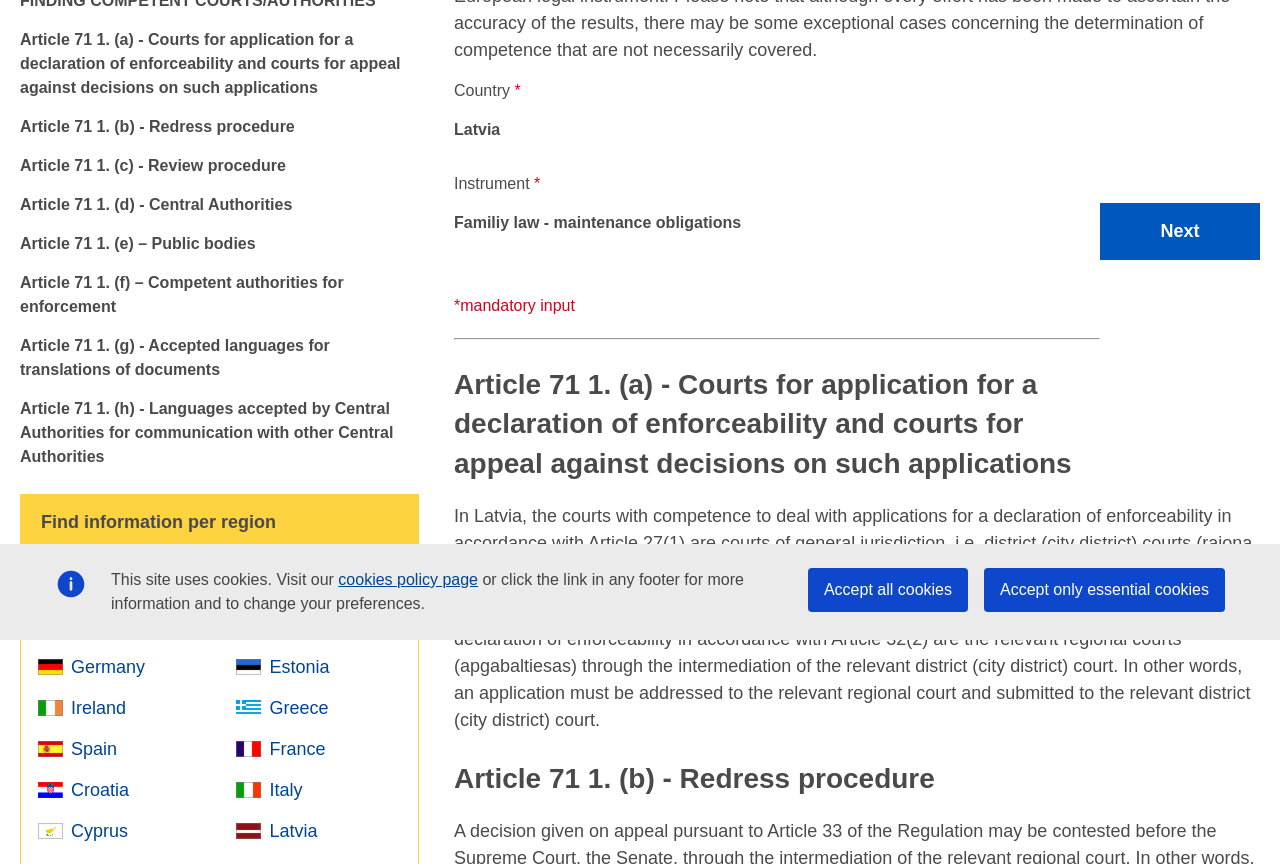Give the bounding box coordinates for this UI element: "Accept all cookies". The coordinates should be four float numbers between 0 and 1, arranged as [left, top, right, bottom].

[0.631, 0.657, 0.756, 0.708]